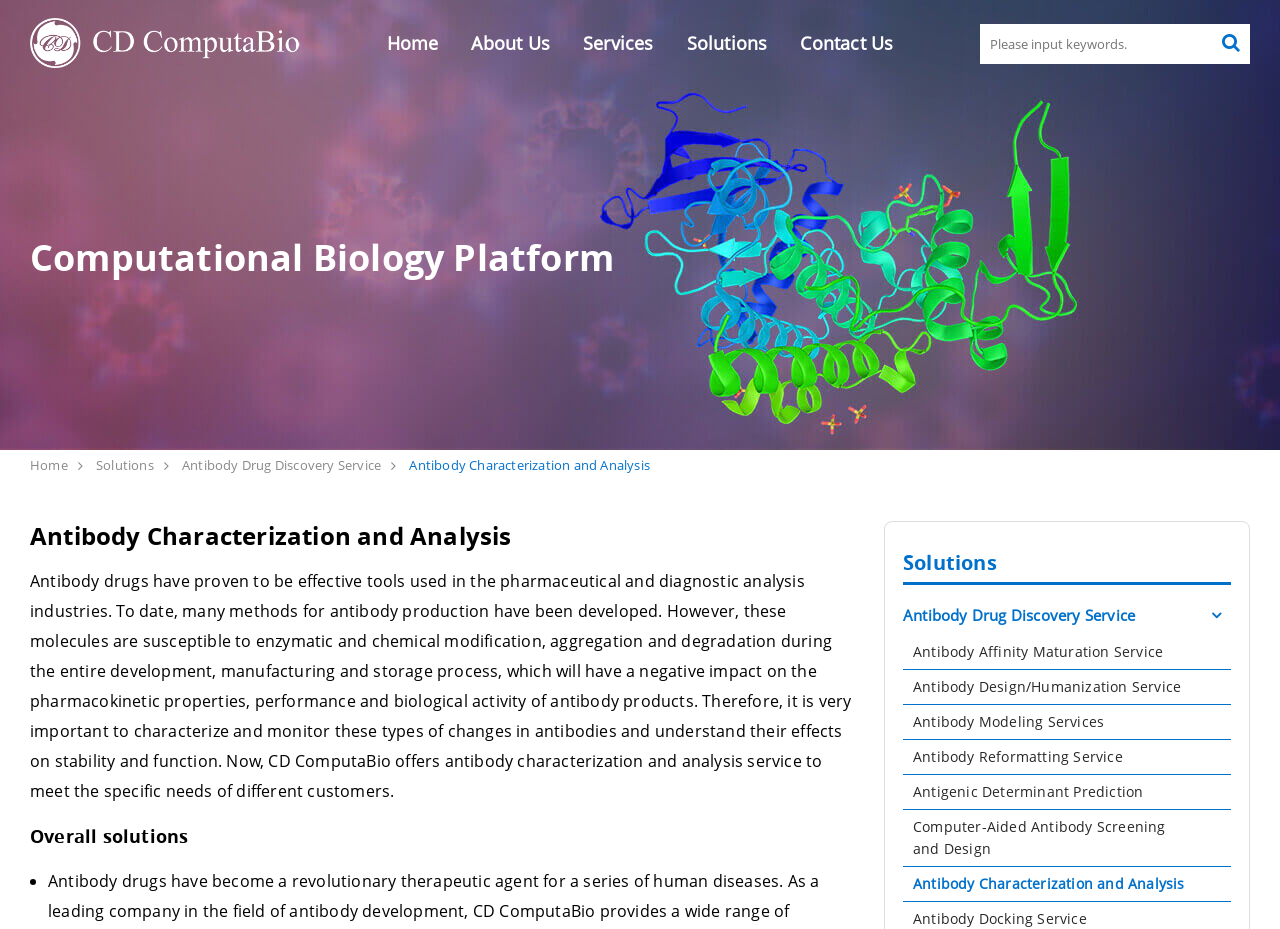What is the purpose of the antibody characterization service?
Look at the image and answer with only one word or phrase.

To monitor changes in antibodies